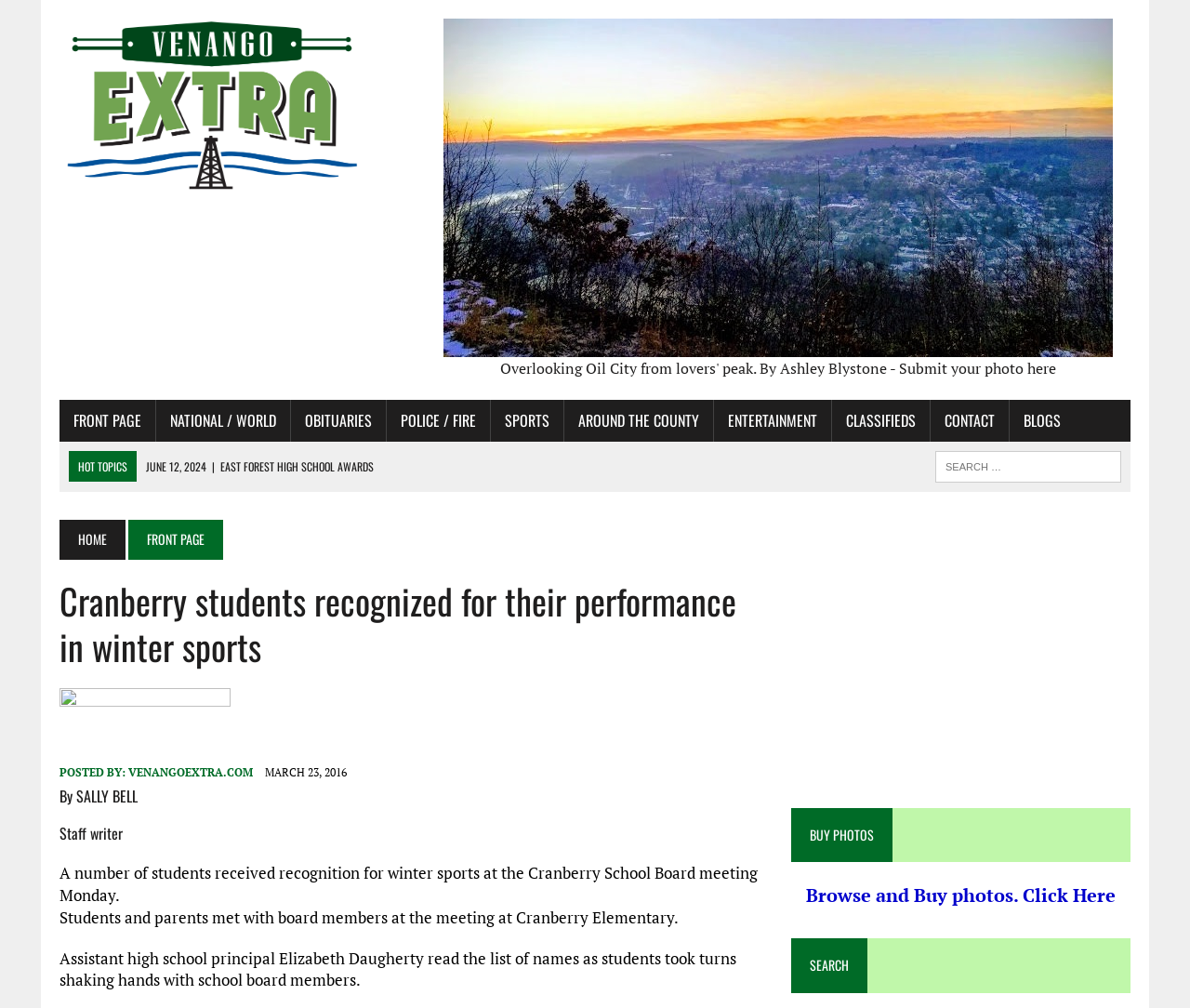Find the bounding box coordinates of the clickable area required to complete the following action: "Browse and buy photos".

[0.677, 0.876, 0.938, 0.901]